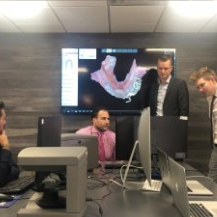Create an exhaustive description of the image.

In this engaging image, a team of professionals is gathered in a modern conference room, focused on advancing digital denture technology. Central to the scene is a large wall-mounted screen displaying a detailed 3D model related to digital dentures, highlighting the innovative tools being used in this field. 

Three men are actively collaborating around the tables filled with computers; one, dressed in a pink shirt, appears to be discussing the model with colleagues who are intently listening and analyzing the information displayed. They represent a mix of expertise as they delve into the intricacies of the technology, underscoring the collaboration and shared knowledge that characterize the advancements in dental practices.

This meeting is a part of the ongoing efforts by The Denture Center as a beta tester for 3Shape, a developer known for its cutting-edge 3D scanning and CAD/CAM software solutions in both dental and audio industries. The atmosphere is one of innovation and teamwork, reflective of a significant day spent enhancing the practice of digital denture technology.